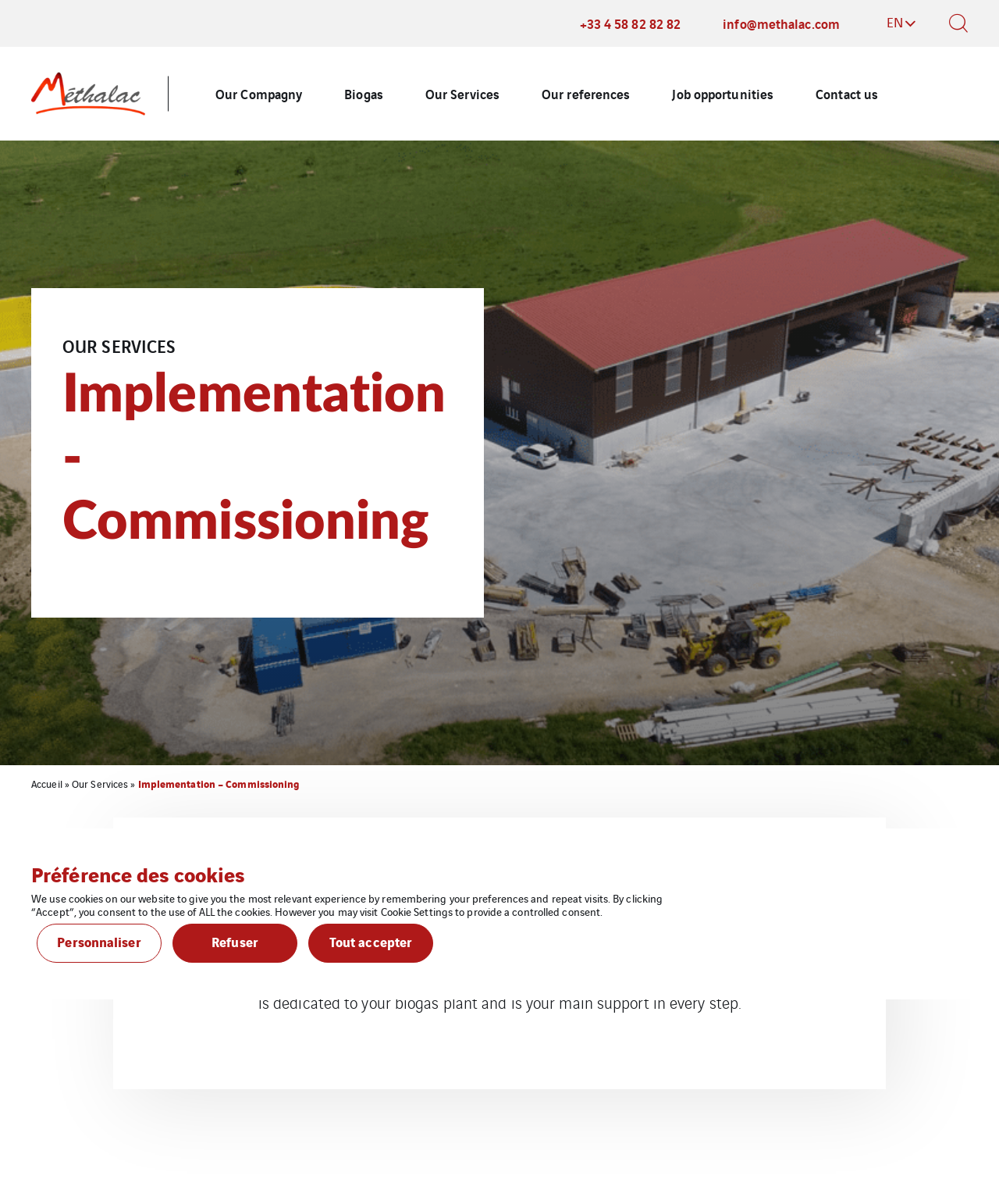Please find the bounding box coordinates of the element that needs to be clicked to perform the following instruction: "Switch to English language". The bounding box coordinates should be four float numbers between 0 and 1, represented as [left, top, right, bottom].

[0.888, 0.004, 0.919, 0.035]